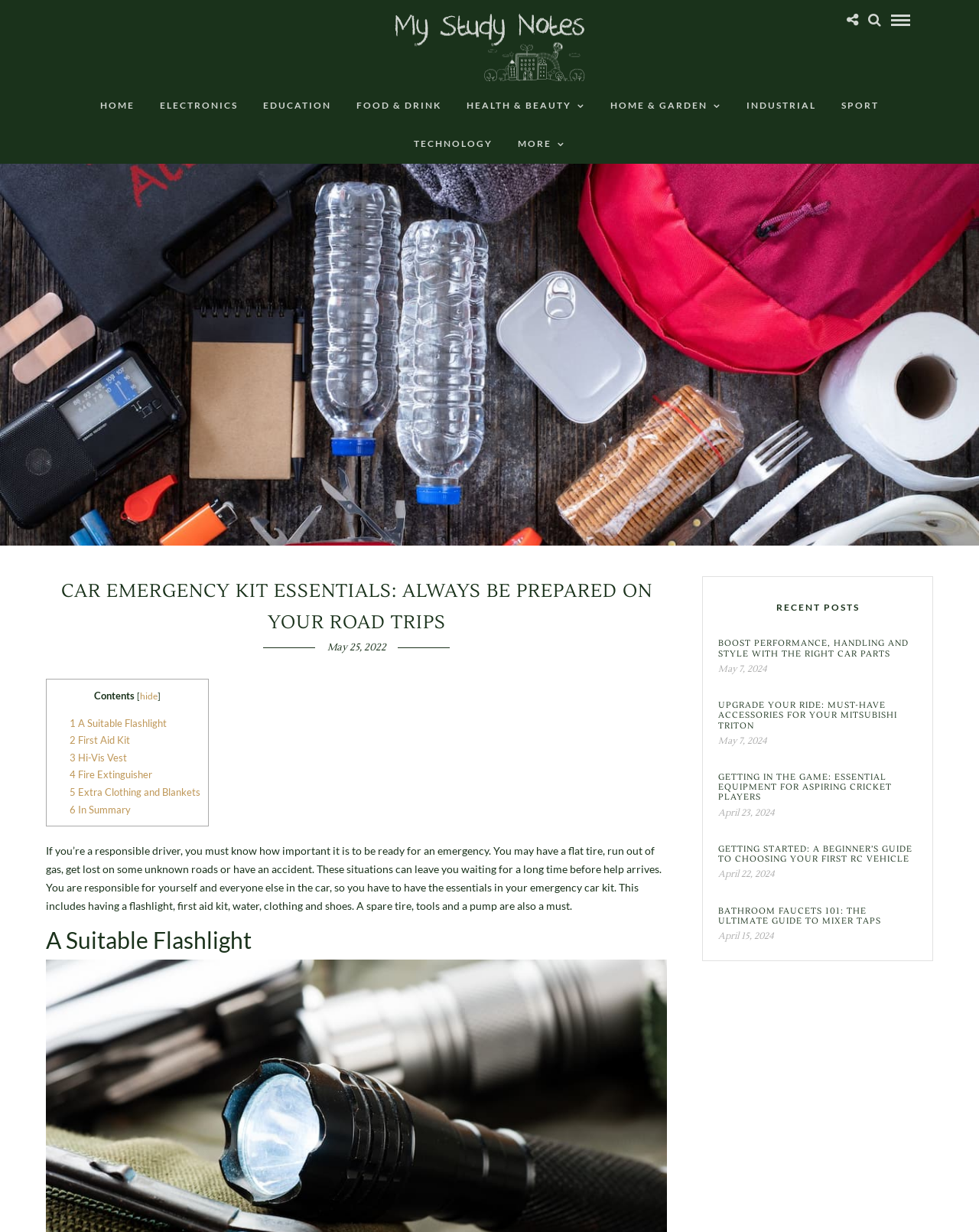Answer the following query concisely with a single word or phrase:
What is the date of the article 'CAR EMERGENCY KIT ESSENTIALS: ALWAYS BE PREPARED ON YOUR ROAD TRIPS'?

May 25, 2022